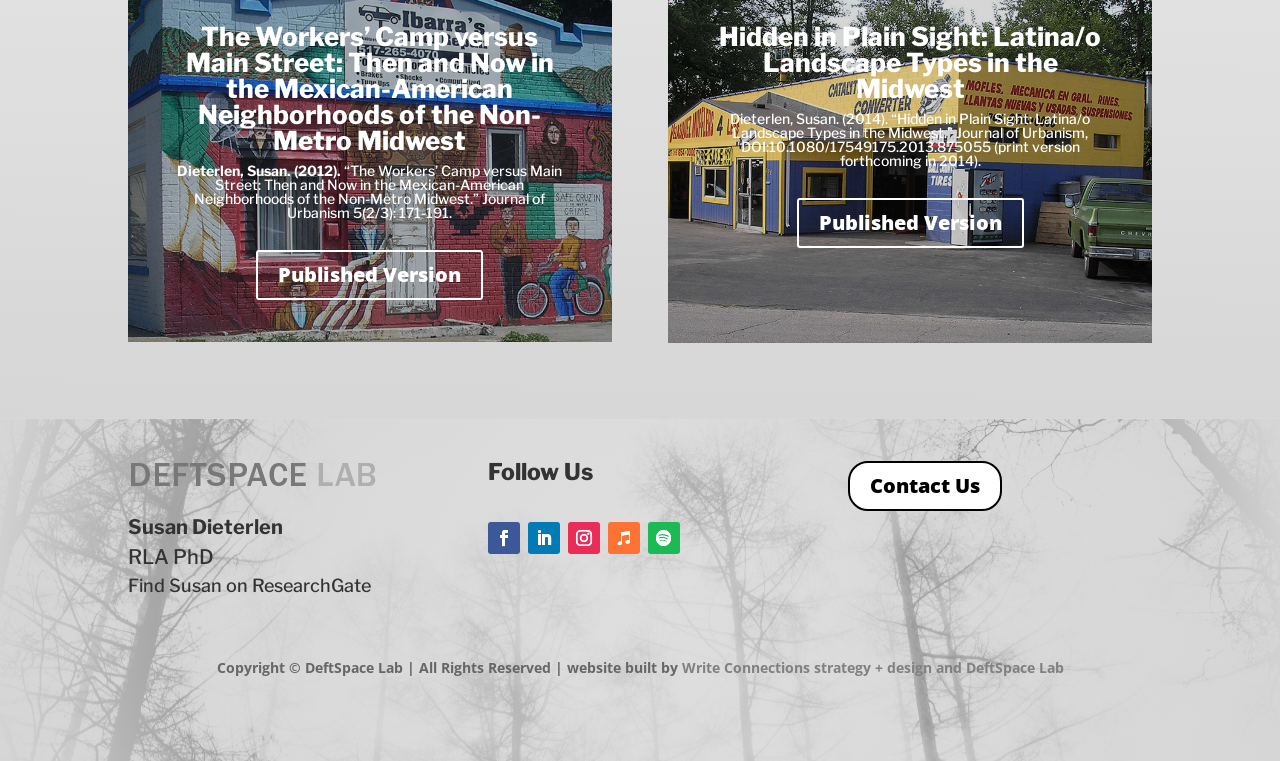Please determine the bounding box coordinates for the element that should be clicked to follow these instructions: "Read the published version of 'The Workers’ Camp versus Main Street'".

[0.2, 0.328, 0.378, 0.394]